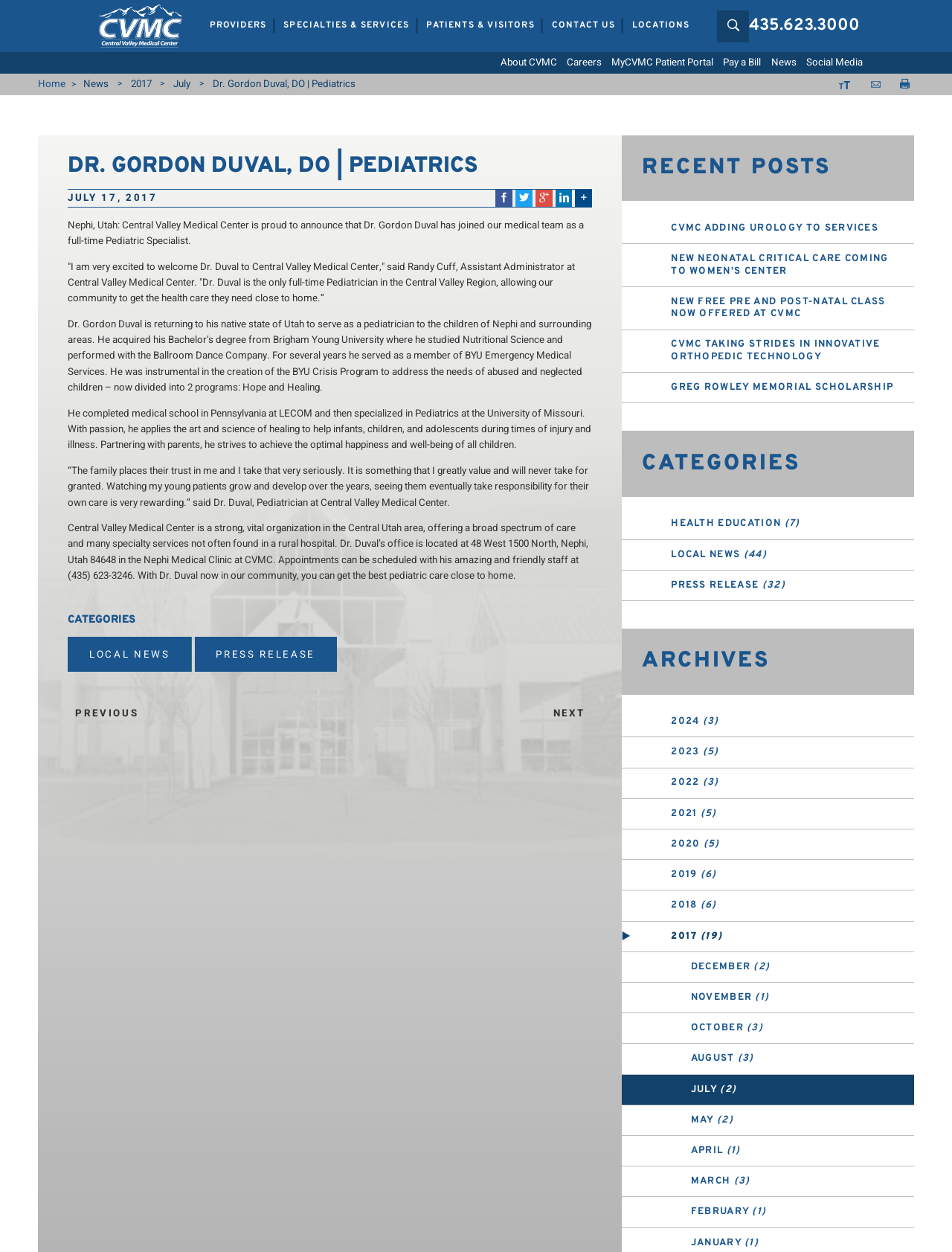Generate an in-depth caption that captures all aspects of the webpage.

This webpage is about Dr. Gordon Duval, a pediatrician at Central Valley Medical Center. At the top, there is a header section with links to various parts of the website, including "Providers", "Specialties & Services", "Patients & Visitors", "Contact Us", and "Locations". Below this, there is a search bar and a phone number.

The main content of the page is an article about Dr. Duval joining Central Valley Medical Center as a full-time pediatric specialist. The article includes a heading, a brief introduction, and several paragraphs of text describing Dr. Duval's background, education, and experience. There is also a quote from Dr. Duval about his approach to pediatric care.

To the right of the main content, there are several sections with links to recent posts, categories, and archives. These sections are headed by "Recent Posts", "Categories", and "Archives", respectively. The "Recent Posts" section lists several news articles, while the "Categories" section lists various categories such as "Health Education", "Local News", and "Press Release". The "Archives" section lists links to news articles from different years and months.

At the bottom of the page, there are several links to social media platforms and a link to the "MyCVMC Patient Portal".